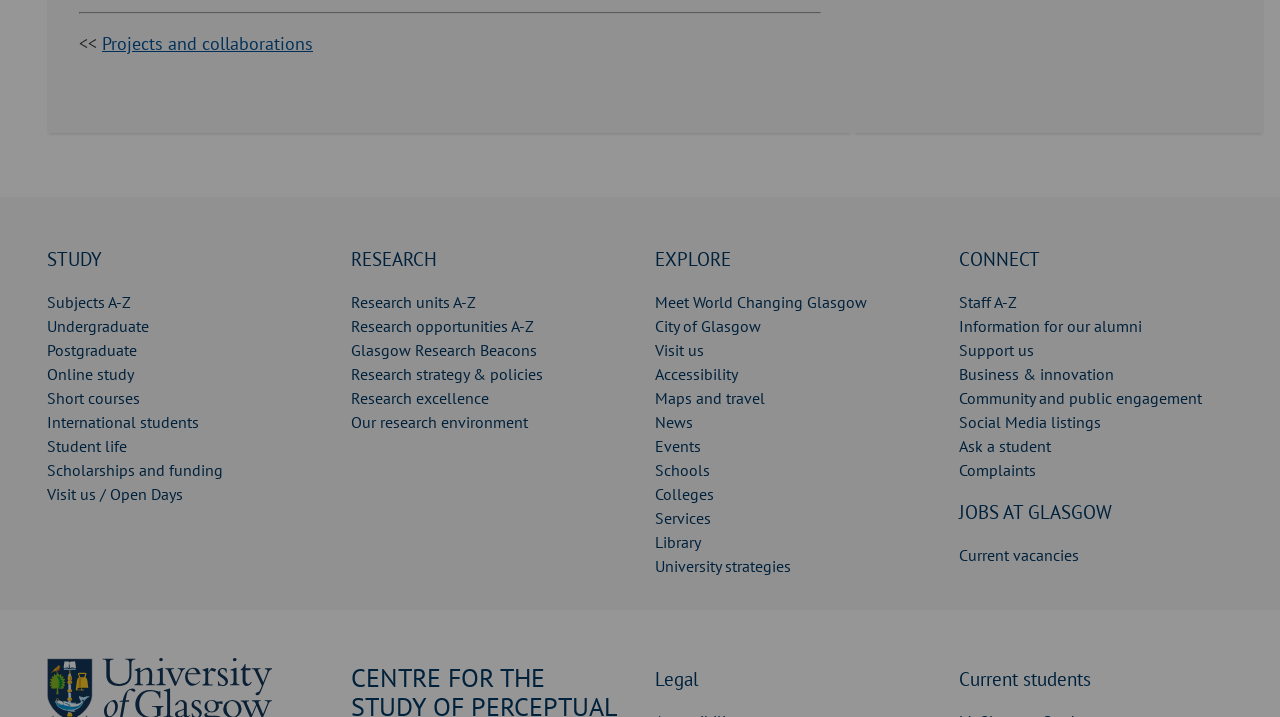Locate the bounding box coordinates of the area that needs to be clicked to fulfill the following instruction: "Check 'Current vacancies'". The coordinates should be in the format of four float numbers between 0 and 1, namely [left, top, right, bottom].

[0.749, 0.76, 0.843, 0.788]